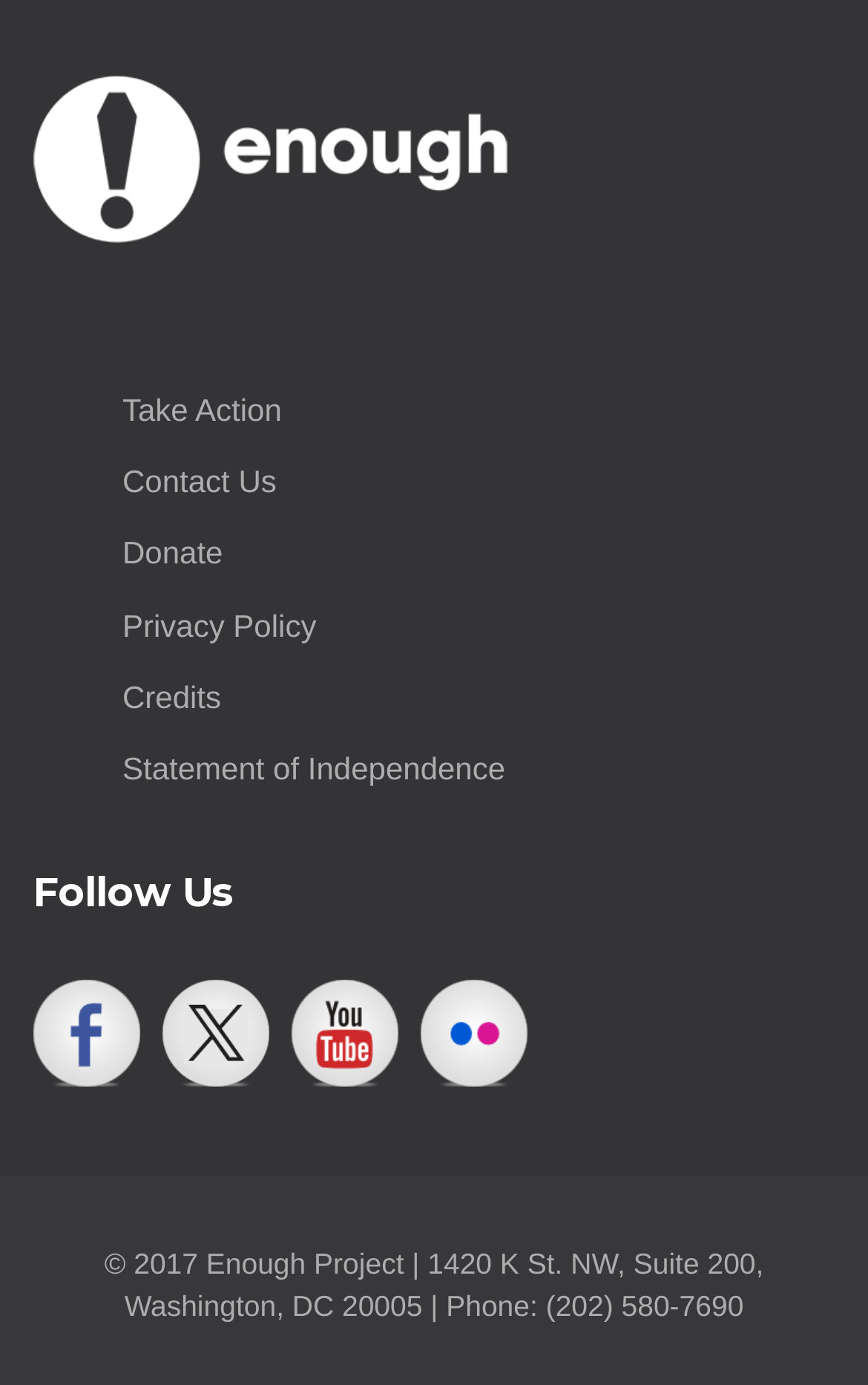Please determine the bounding box coordinates of the clickable area required to carry out the following instruction: "Donate to the Enough Project". The coordinates must be four float numbers between 0 and 1, represented as [left, top, right, bottom].

[0.141, 0.386, 0.257, 0.412]